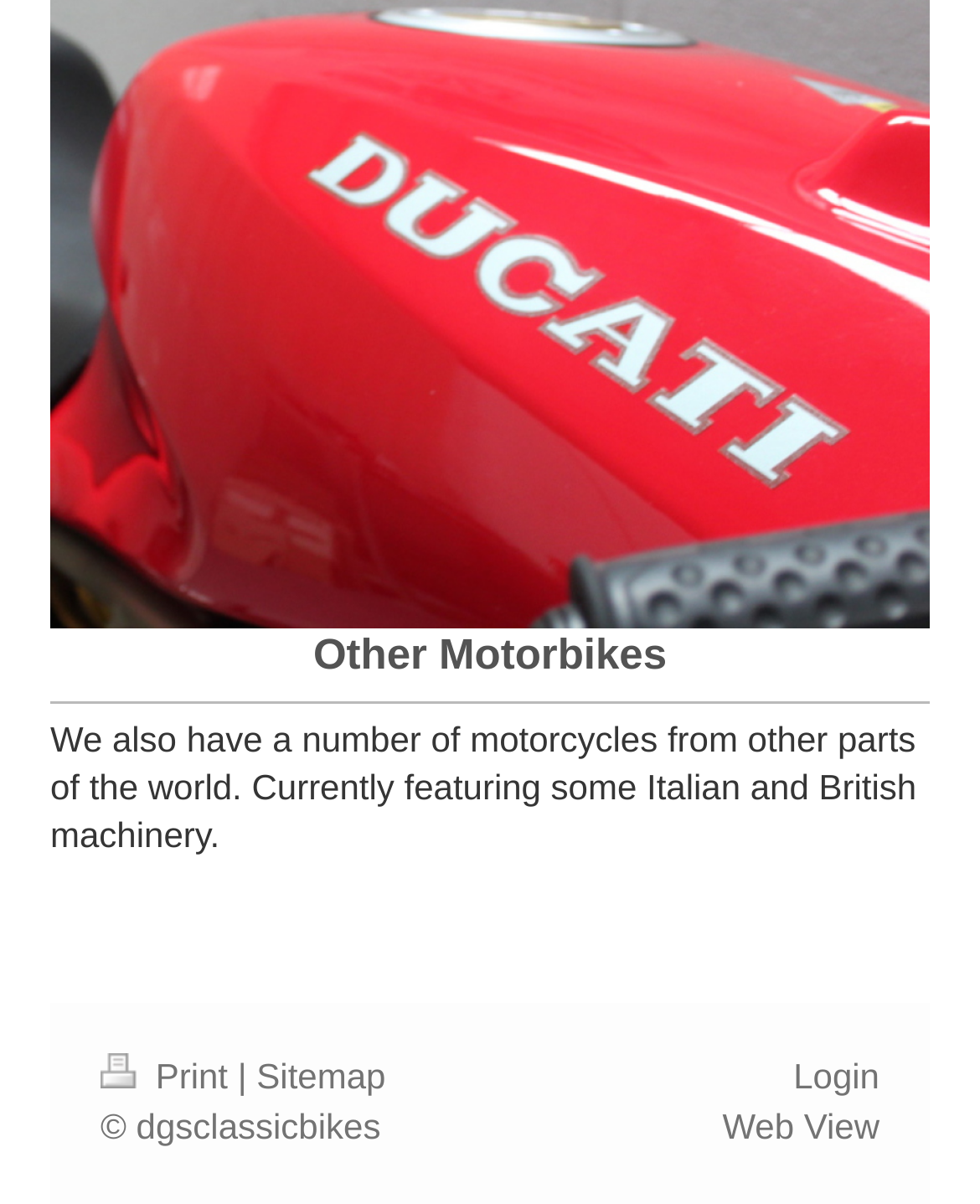Answer the question with a single word or phrase: 
What is the copyright information?

dgsclassicbikes